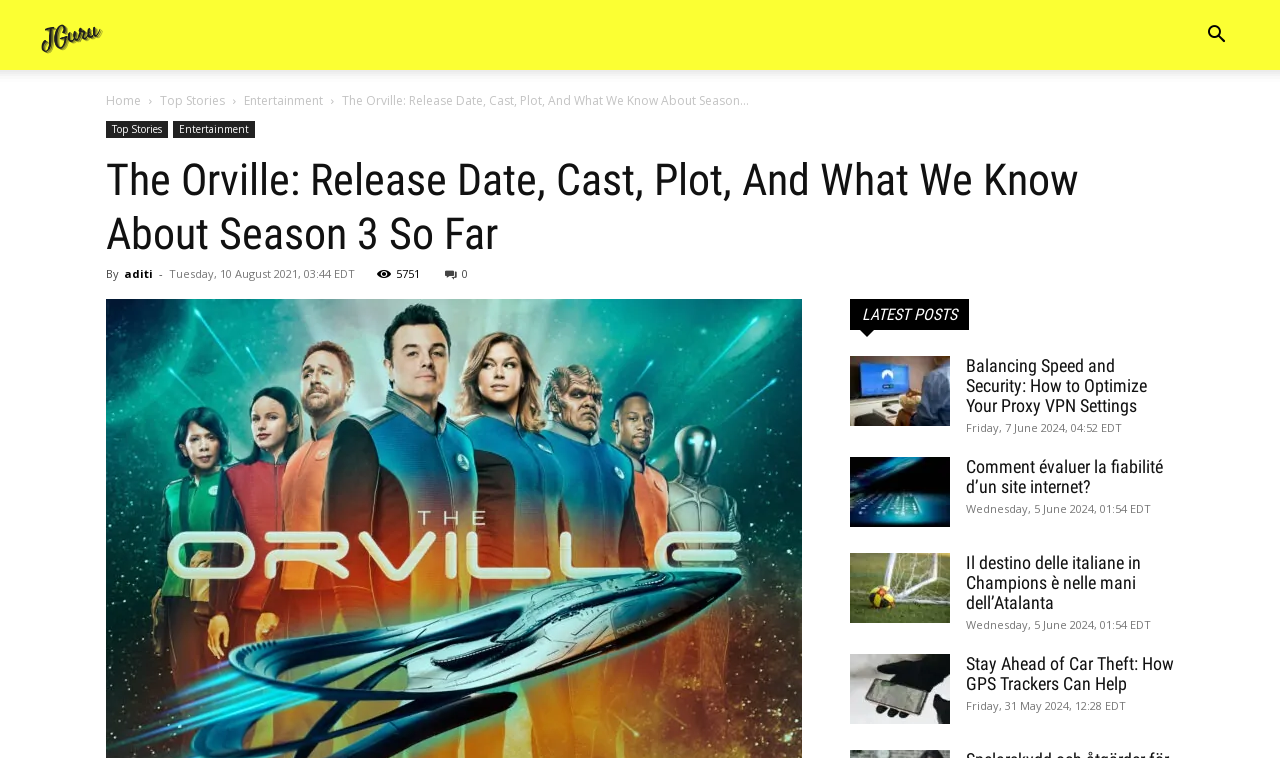Create an elaborate caption for the webpage.

This webpage is about JGuru, a news and entertainment website. At the top, there is a search button on the right side, next to the logo of JGuru, which is a link. Below the logo, there are several links to different sections of the website, including "Home", "Top Stories", and "Entertainment". 

The main content of the webpage is an article about the TV show "The Orville", with a heading that includes the release date, cast, plot, and other information about Season 3. The article is written by "aditi" and was published on Tuesday, 10 August 2021, at 03:44 EDT. There are 5751 views on this article.

Below the article, there is a section titled "LATEST POSTS", which features several news articles with images. Each article has a heading, a link to the full article, and a timestamp indicating when it was published. The articles cover a range of topics, including technology, internet security, and sports.